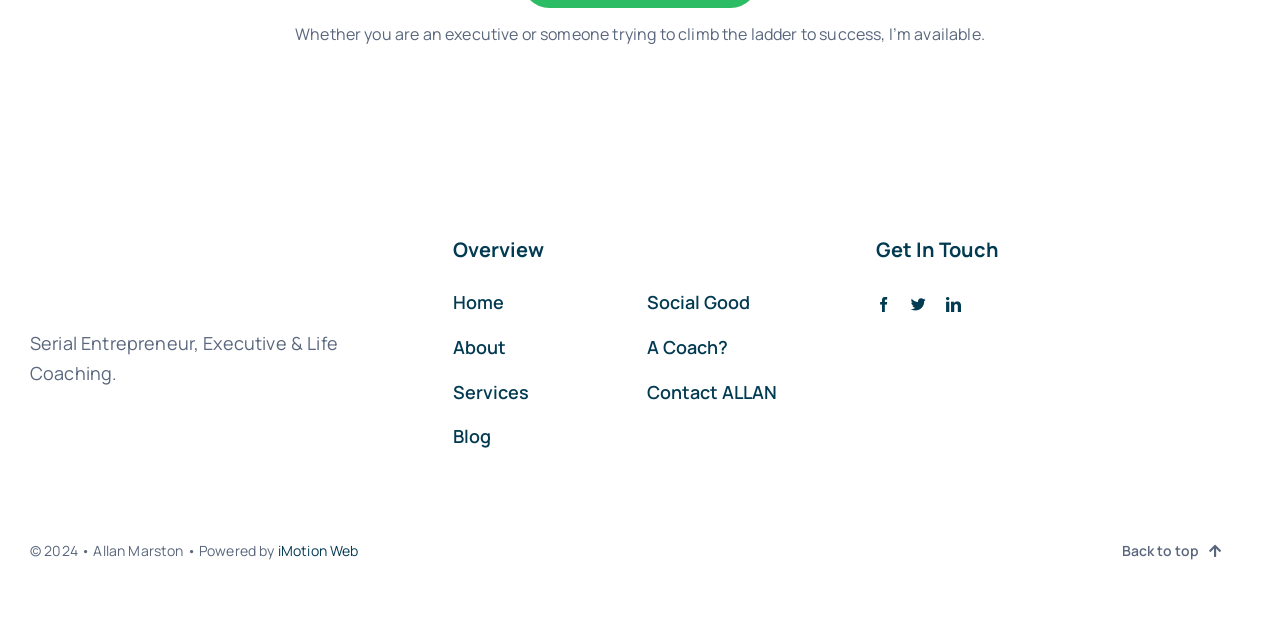How many navigation menus are available?
Based on the image, give a one-word or short phrase answer.

2